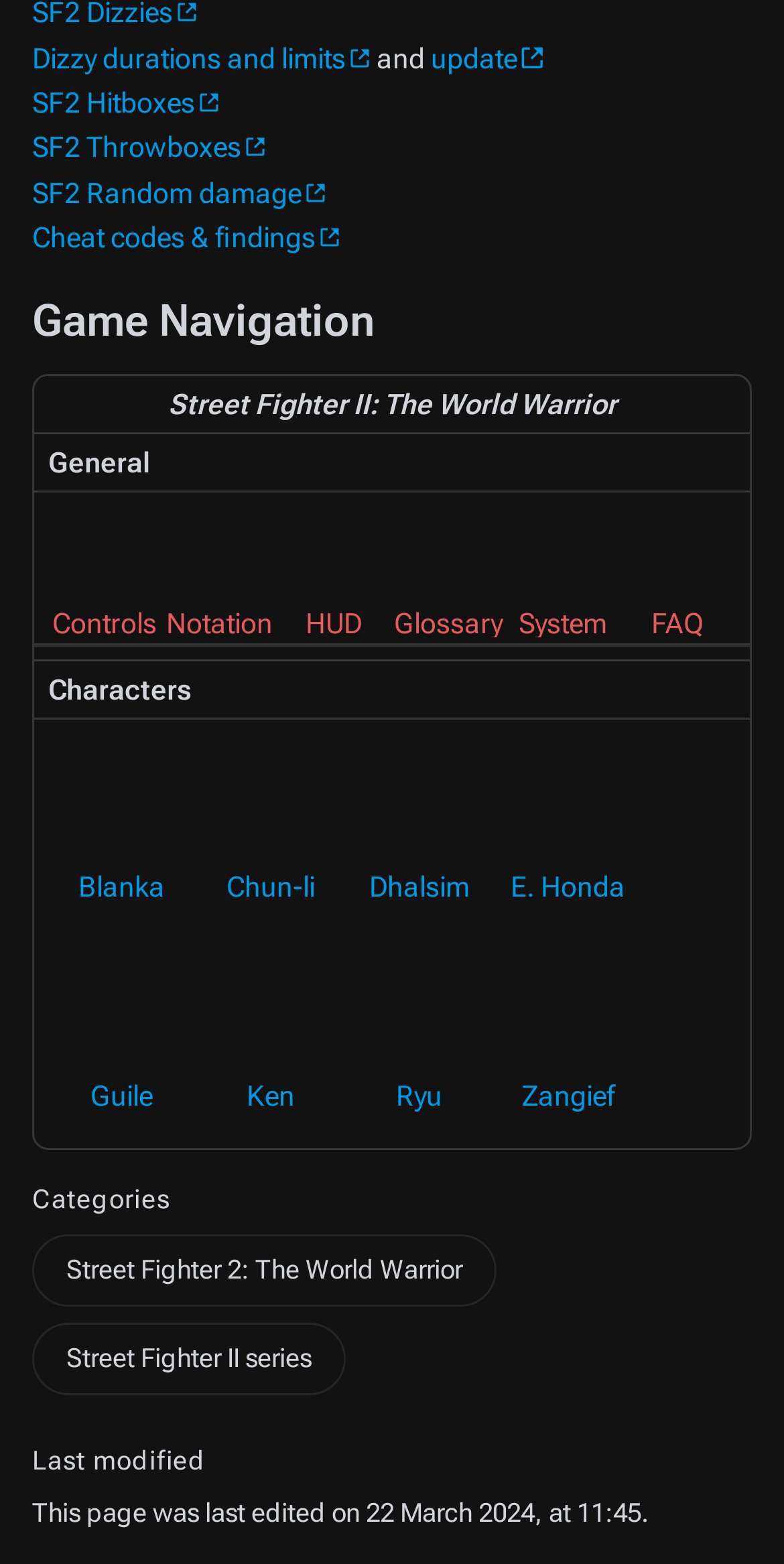Determine the bounding box coordinates for the area you should click to complete the following instruction: "Click on the link to view Street Fighter II: The World Warrior".

[0.044, 0.24, 0.956, 0.278]